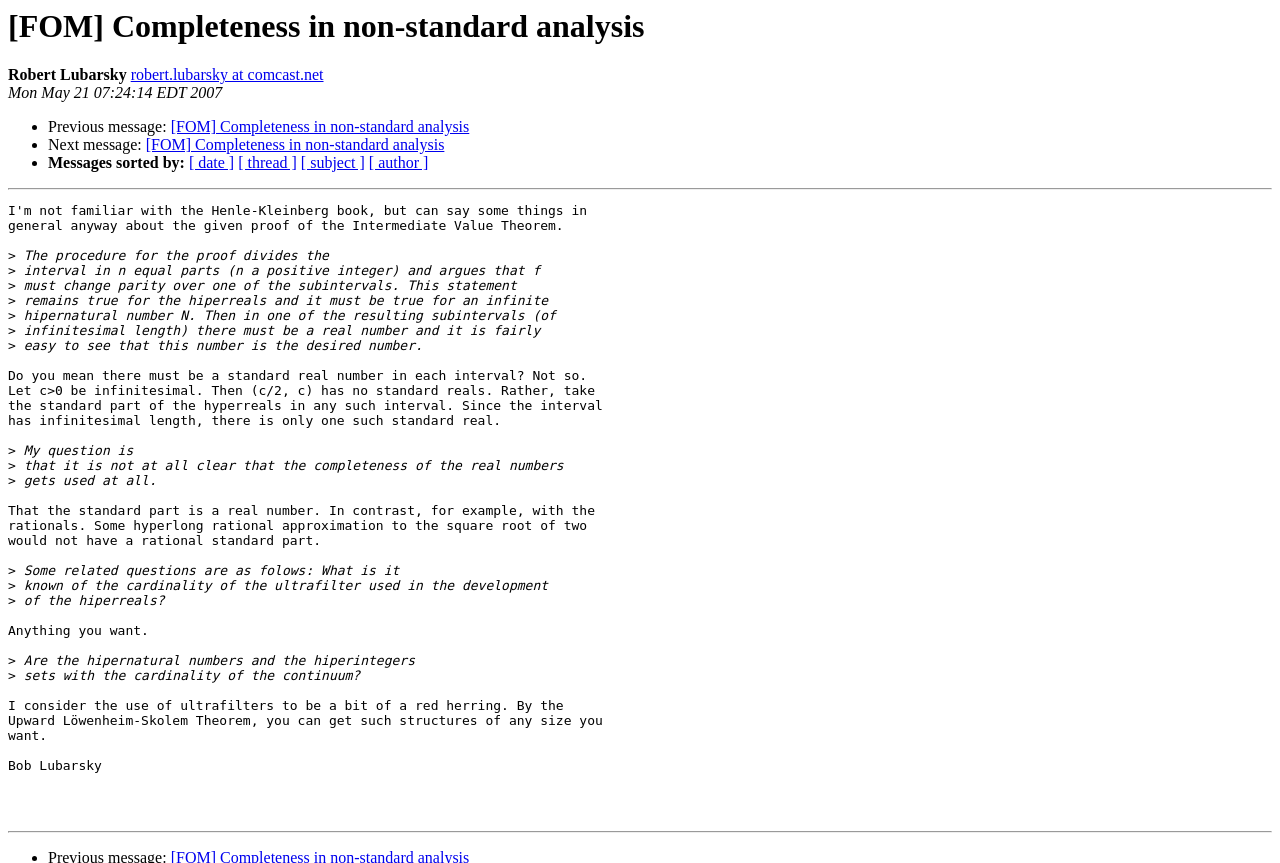Determine the title of the webpage and give its text content.

[FOM] Completeness in non-standard analysis